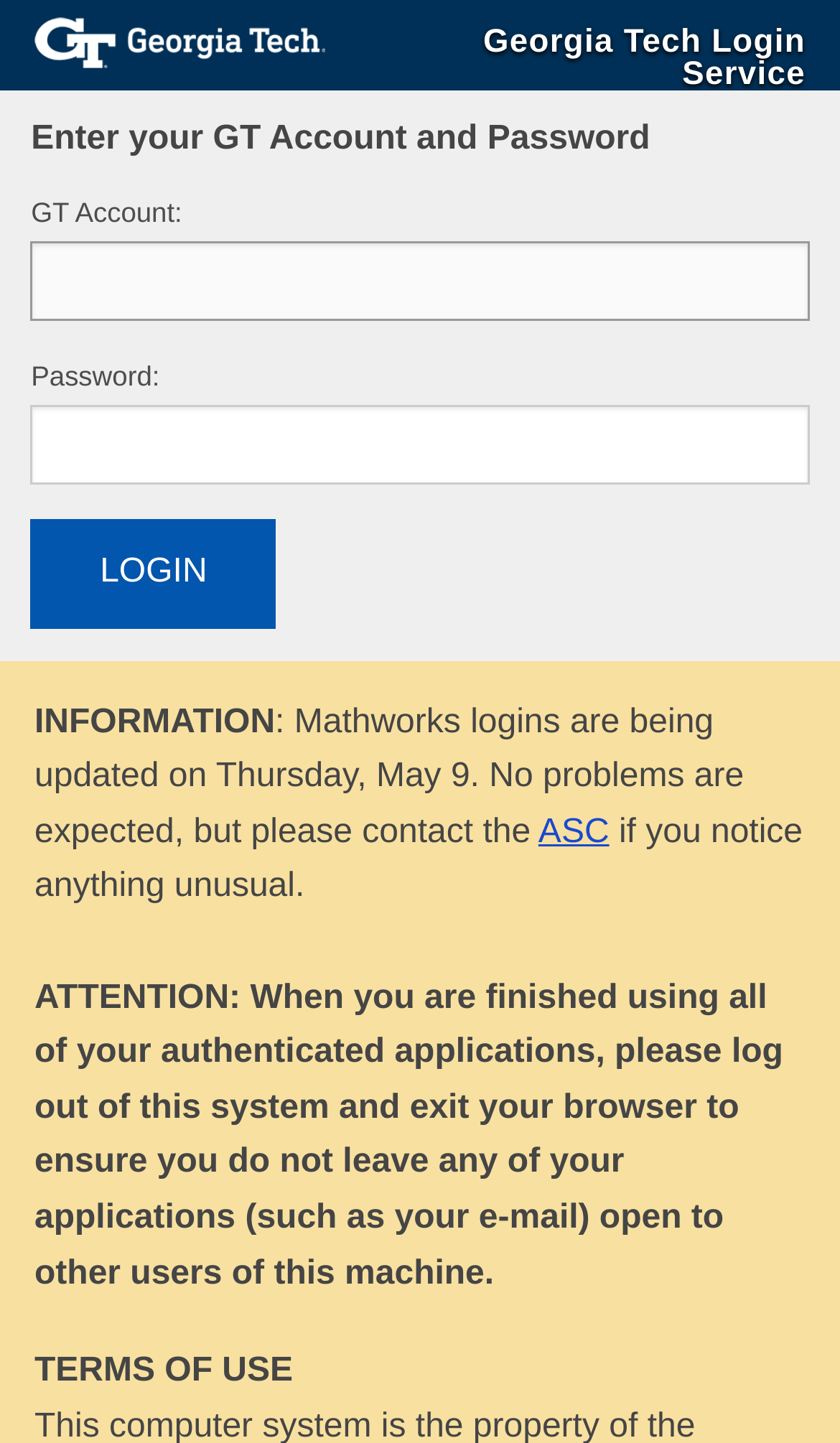What are the two fields required for login?
Please provide an in-depth and detailed response to the question.

The webpage has two text boxes, one labeled 'GT Account:' and the other labeled 'Password:', which suggests that these two fields are required for login.